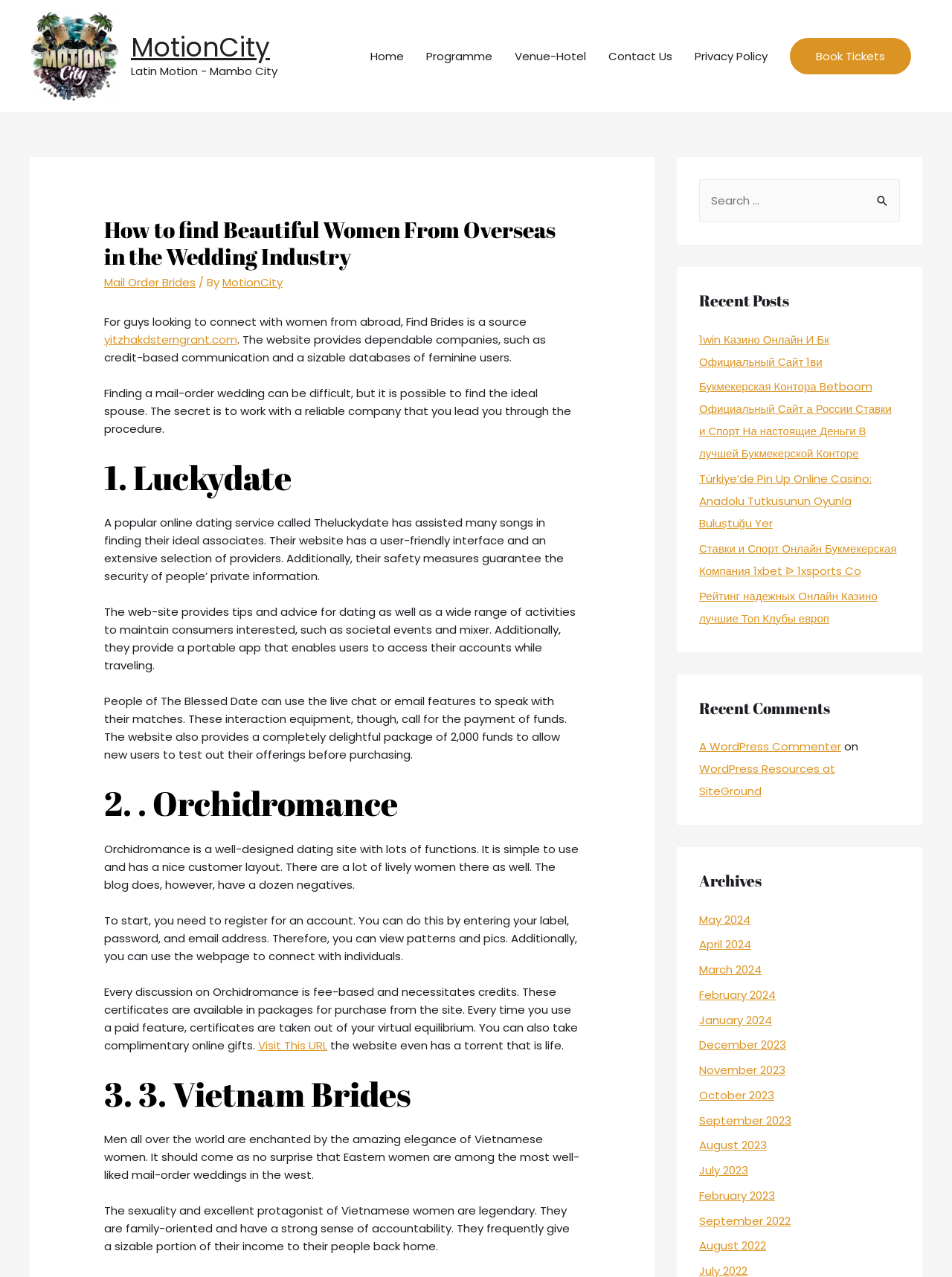Create an elaborate caption for the webpage.

The webpage is about finding beautiful women from overseas in the wedding industry, specifically focusing on mail-order brides. At the top, there is a logo and a navigation menu with links to "Home", "Programme", "Venue-Hotel", "Contact Us", "Privacy Policy", and "Book Tickets". 

Below the navigation menu, there is a header section with a title "How to find Beautiful Women From Overseas in the Wedding Industry" and a brief introduction to the topic. The introduction explains that the website provides reliable companies, such as credit-based communication and a sizable database of female users, to help guys connect with women from abroad.

The main content of the webpage is divided into three sections, each describing a different online dating service: Luckydate, Orchidromance, and Vietnam Brides. Each section provides an overview of the service, its features, and how it can help users find their ideal partners.

On the right side of the webpage, there are three complementary sections: "Recent Posts", "Recent Comments", and "Archives". The "Recent Posts" section lists several links to recent articles, while the "Recent Comments" section shows a few recent comments on the website. The "Archives" section provides links to articles from different months, dating back to 2022.

At the bottom of the webpage, there is a search bar with a "Search" button, allowing users to search for specific content on the website.